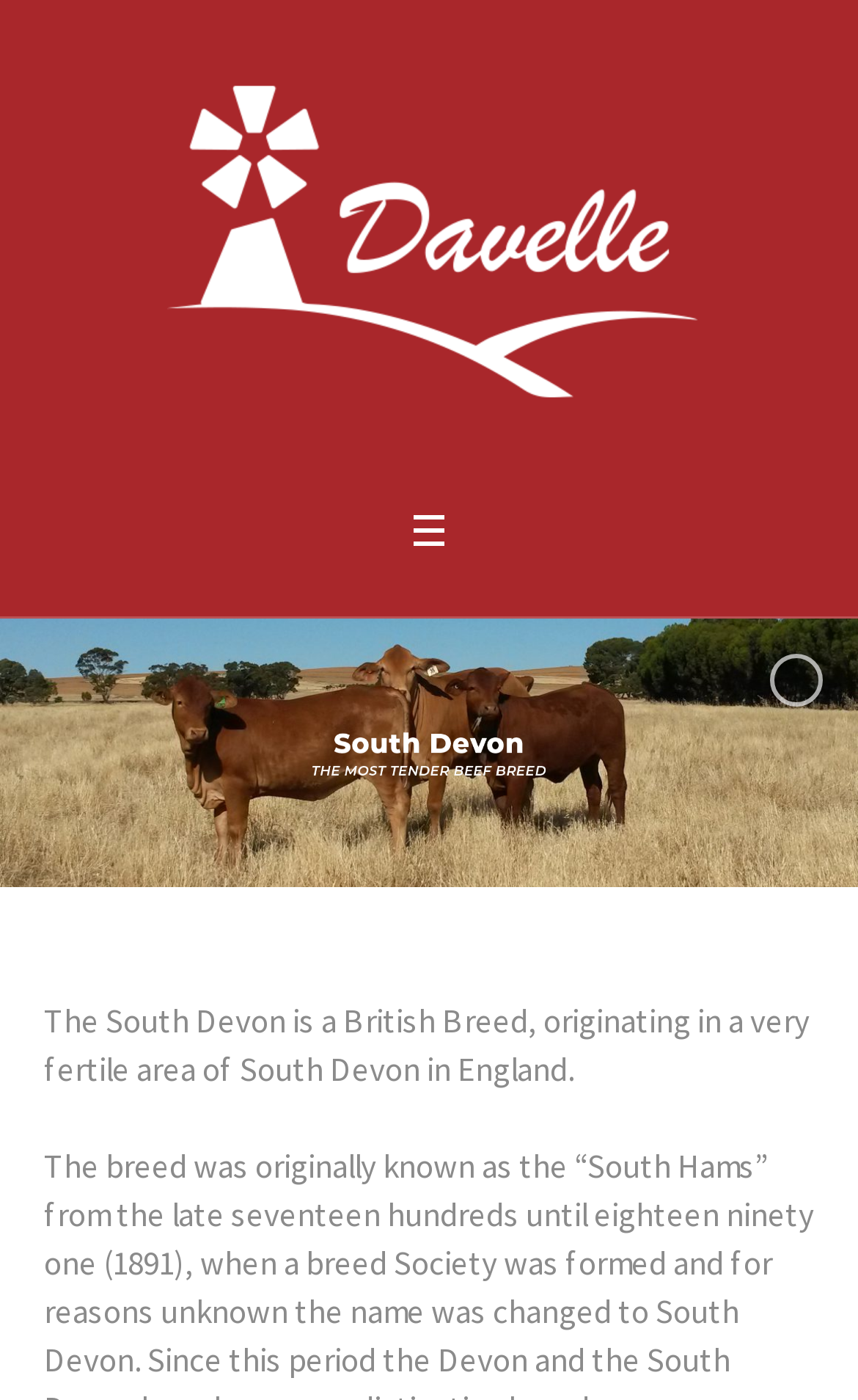Using the webpage screenshot and the element description title="Davelle", determine the bounding box coordinates. Specify the coordinates in the format (top-left x, top-left y, bottom-right x, bottom-right y) with values ranging from 0 to 1.

[0.172, 0.031, 0.828, 0.314]